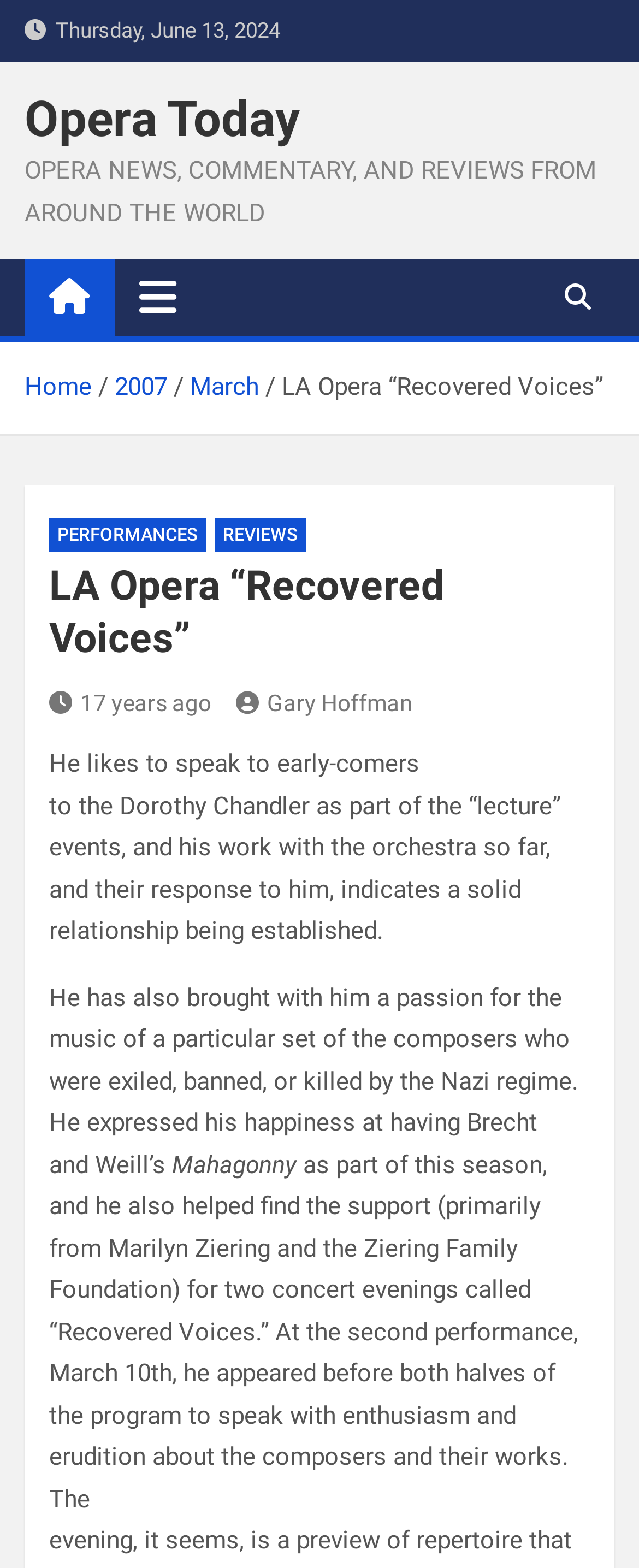What is the name of the foundation that provided support for the concert evenings?
Please answer the question with a detailed response using the information from the screenshot.

I found the name of the foundation by reading the static text elements, where it says 'from Marilyn Ziering and the Ziering Family Foundation'.